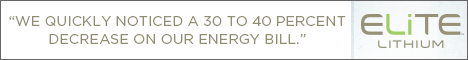What is the aesthetic of the banner's design?
Please give a detailed and elaborate answer to the question based on the image.

The design of the banner emphasizes a clean and modern aesthetic, which suggests a focus on simplicity, elegance, and sophistication, and is likely intended to appeal to customers who value innovative and efficient energy solutions.